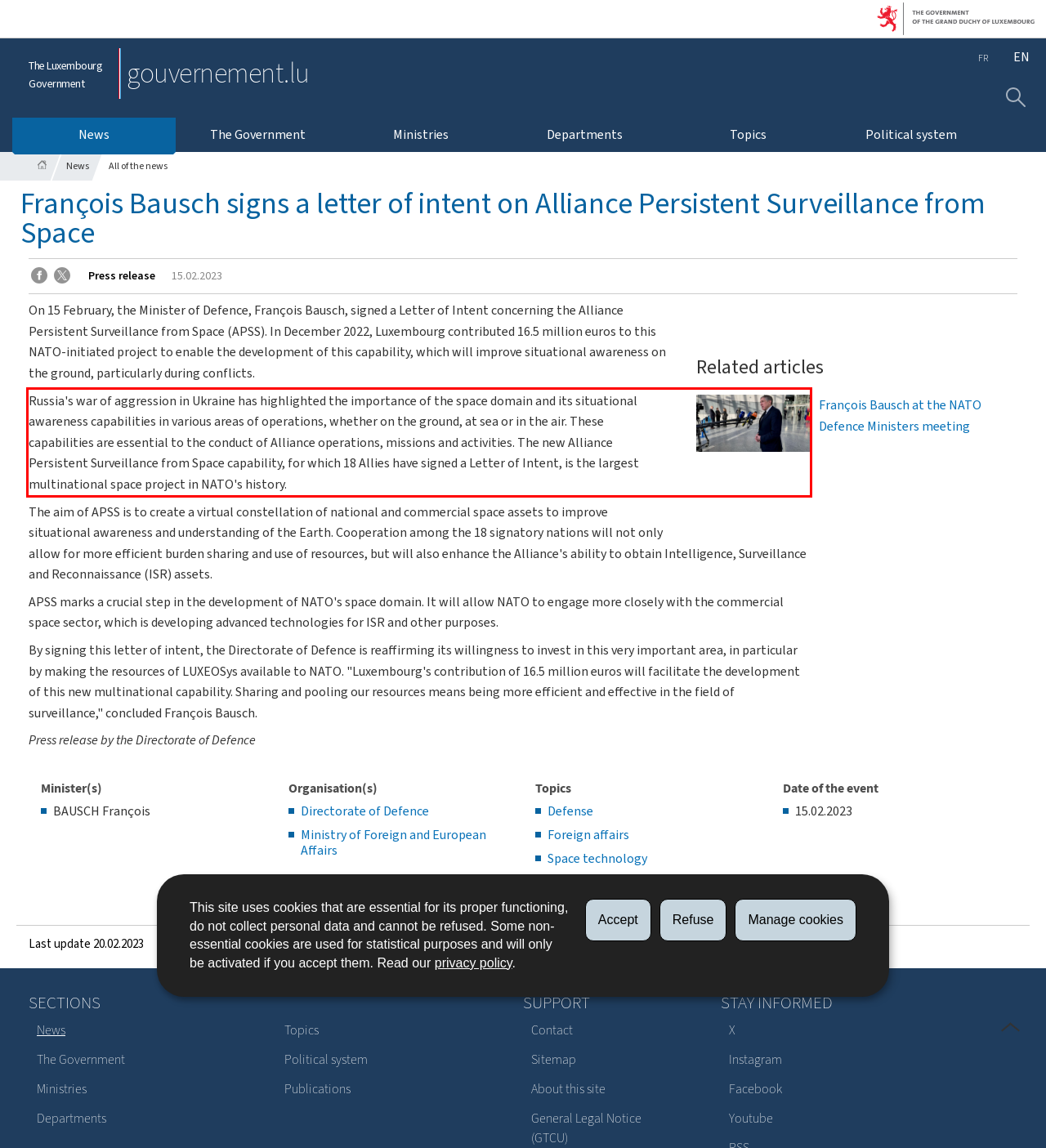Please look at the screenshot provided and find the red bounding box. Extract the text content contained within this bounding box.

Russia's war of aggression in Ukraine has highlighted the importance of the space domain and its situational awareness capabilities in various areas of operations, whether on the ground, at sea or in the air. These capabilities are essential to the conduct of Alliance operations, missions and activities. The new Alliance Persistent Surveillance from Space capability, for which 18 Allies have signed a Letter of Intent, is the largest multinational space project in NATO's history.